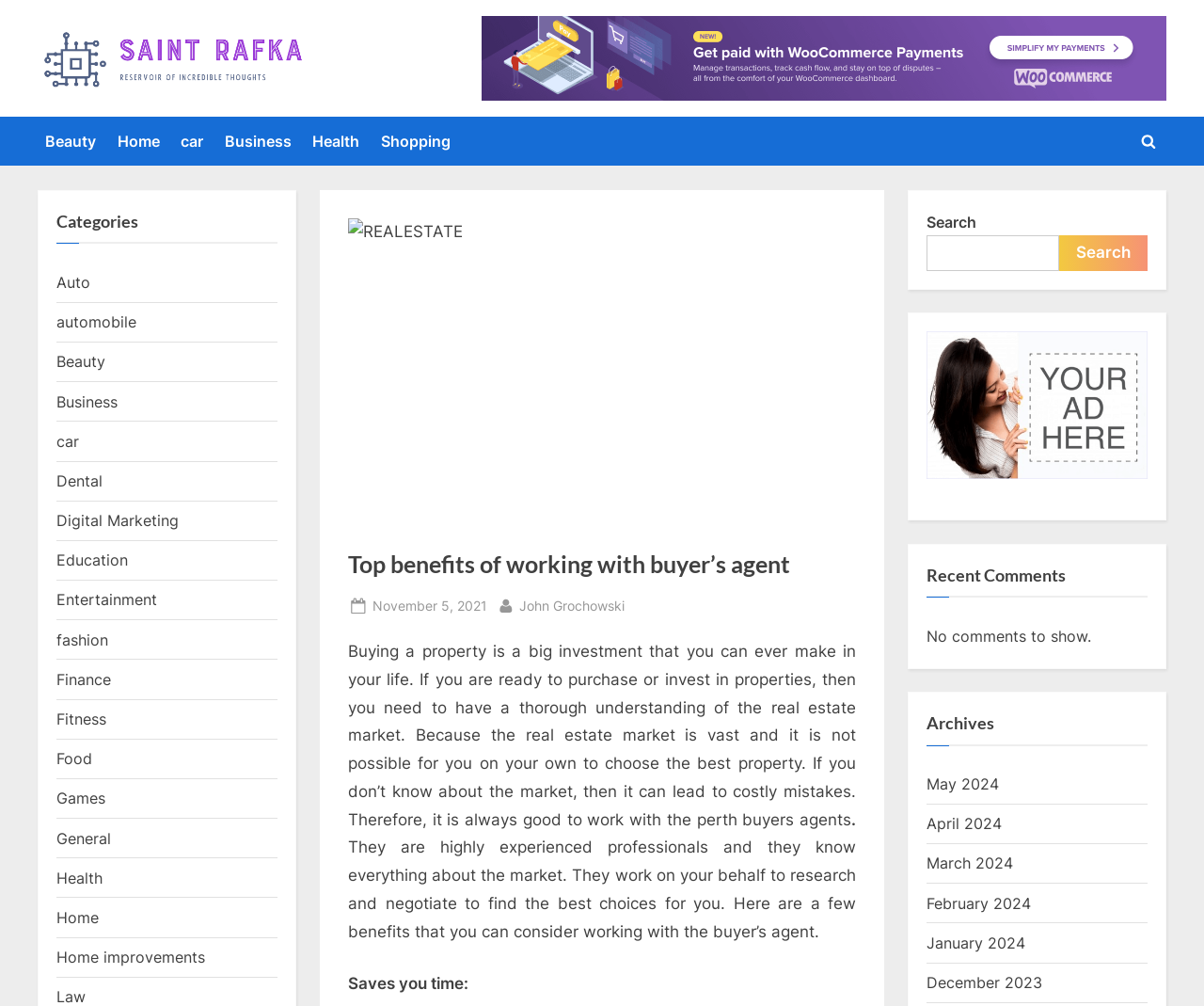Given the webpage screenshot, identify the bounding box of the UI element that matches this description: "parent_node: Saint Rafka".

[0.031, 0.02, 0.26, 0.096]